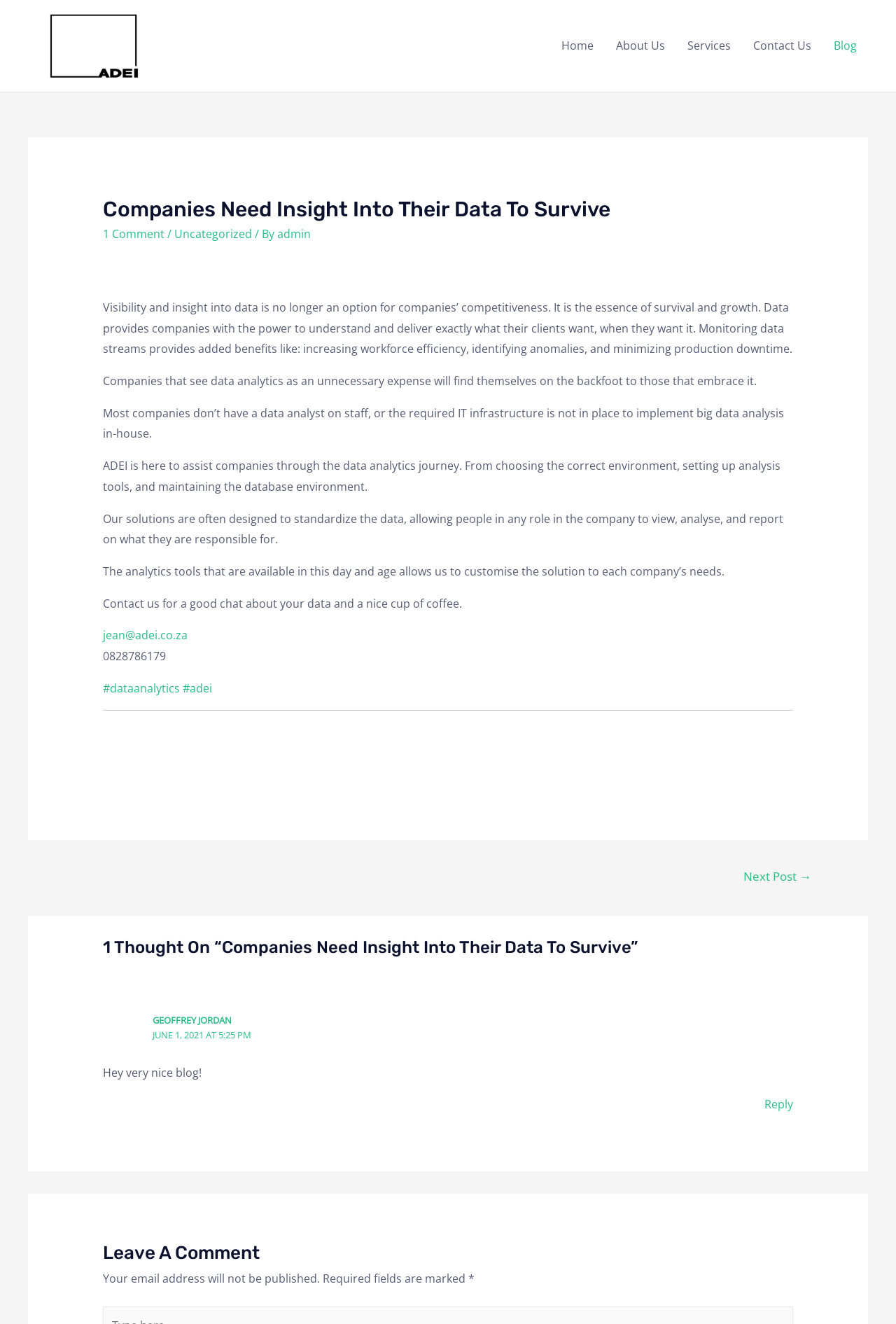Predict the bounding box of the UI element based on this description: "A Midspring’s Night Intertextuality".

None